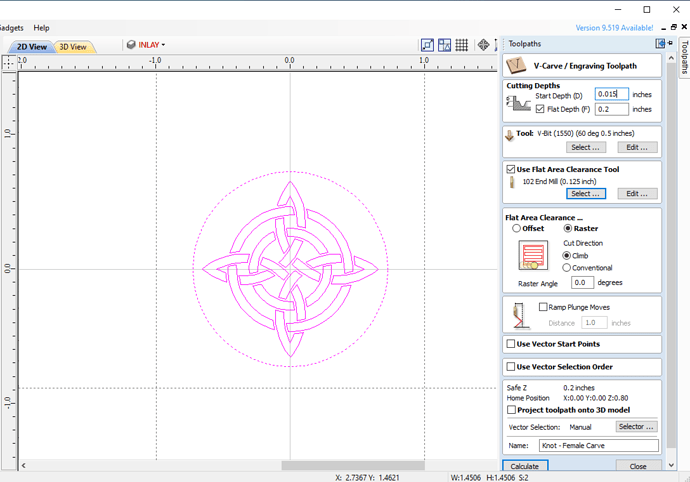What type of bit is selected for the operation?
Please look at the screenshot and answer in one word or a short phrase.

60-degree V-bit